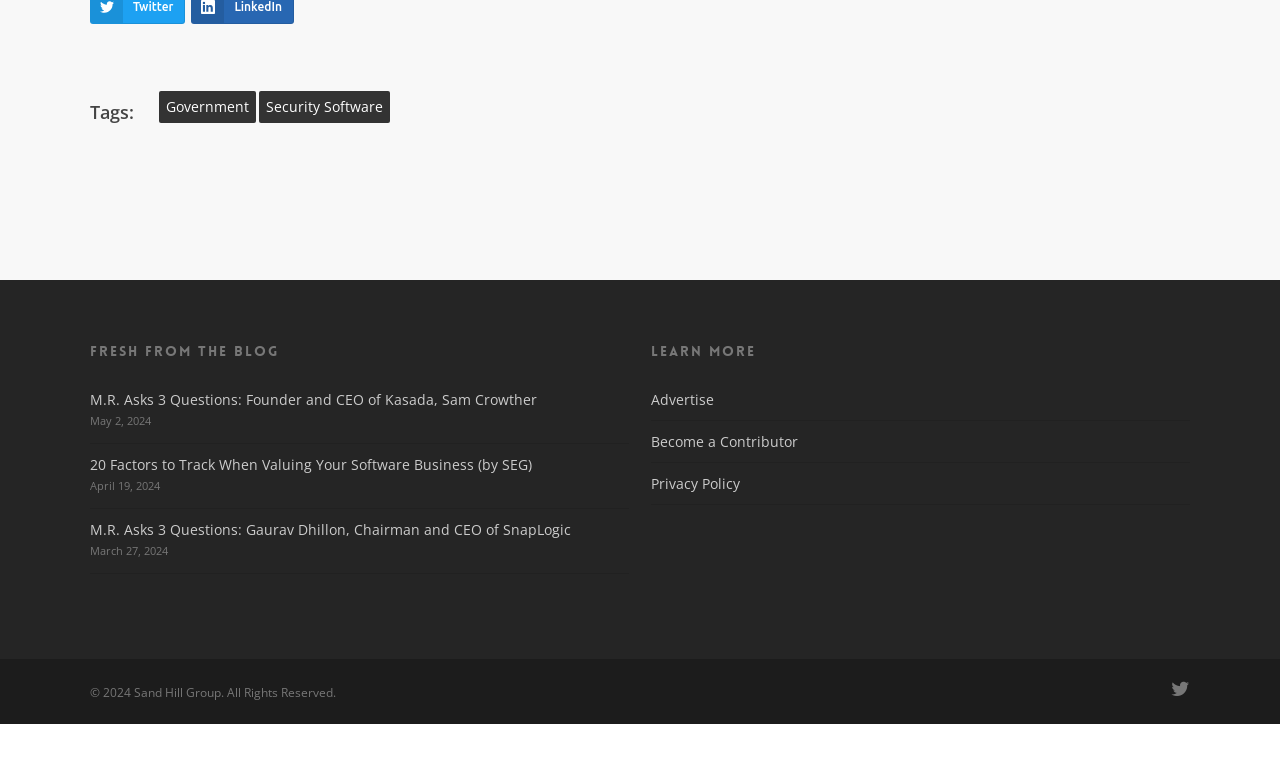Respond to the question with just a single word or phrase: 
How many blog posts are displayed?

3